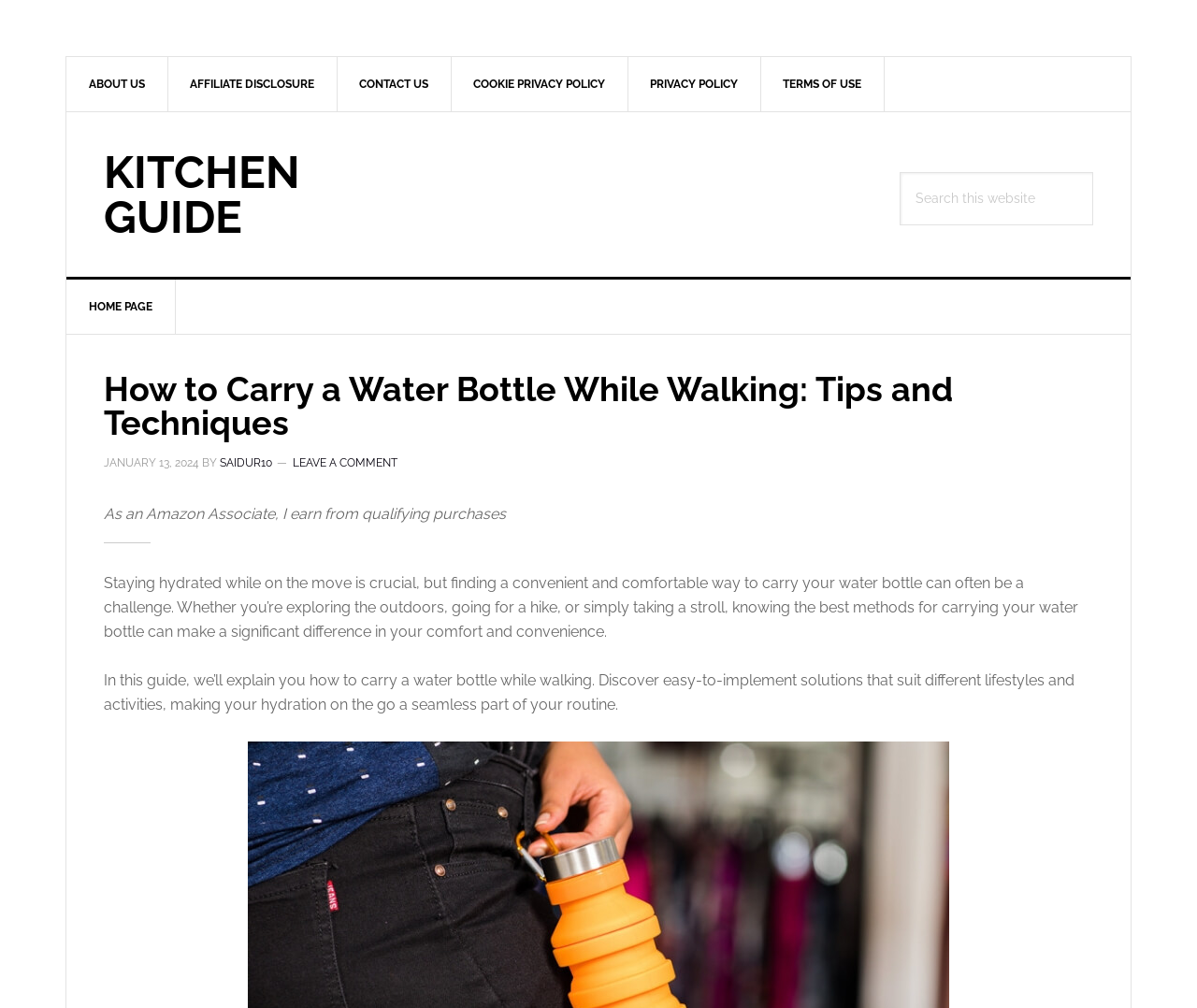Articulate a complete and detailed caption of the webpage elements.

This webpage is about providing tips and techniques on how to carry a water bottle while walking. At the top left corner, there are two "Skip to" links, one for primary navigation and one for main content. Below these links, there is a secondary navigation menu with several links, including "ABOUT US", "AFFILIATE DISCLOSURE", "CONTACT US", and more. 

To the right of the secondary navigation menu, there is a link to "KITCHEN GUIDE". Below this link, there is a search bar with a "Search this website" label and a "Search" button. 

The main content of the webpage starts with a header section that includes the title "How to Carry a Water Bottle While Walking: Tips and Techniques", a date "JANUARY 13, 2024", and the author's name "SAIDUR10". There is also a link to "LEAVE A COMMENT" and a disclaimer about being an Amazon Associate.

Below the header section, there are two paragraphs of text that introduce the importance of staying hydrated while on the move and the purpose of the guide, which is to provide easy-to-implement solutions for carrying a water bottle while walking.